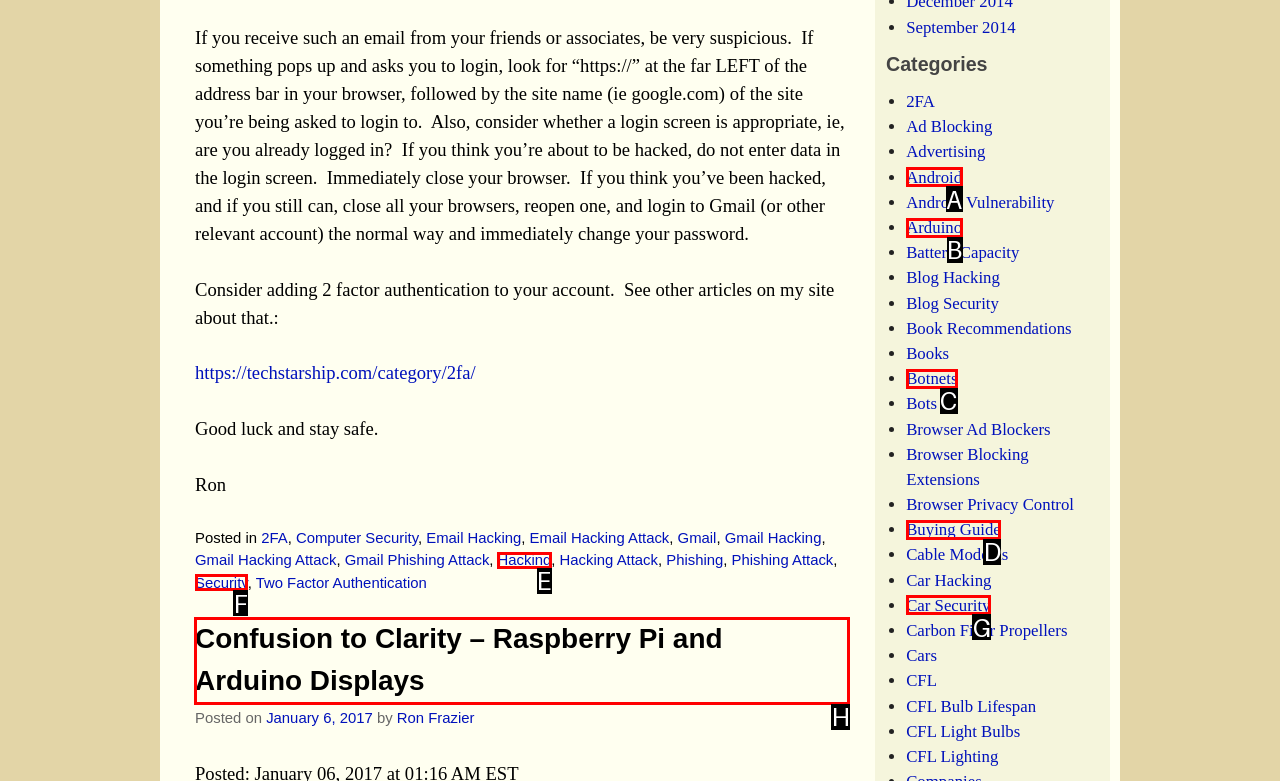Identify the HTML element to click to execute this task: Read the article about Confusion to Clarity – Raspberry Pi and Arduino Displays Respond with the letter corresponding to the proper option.

H